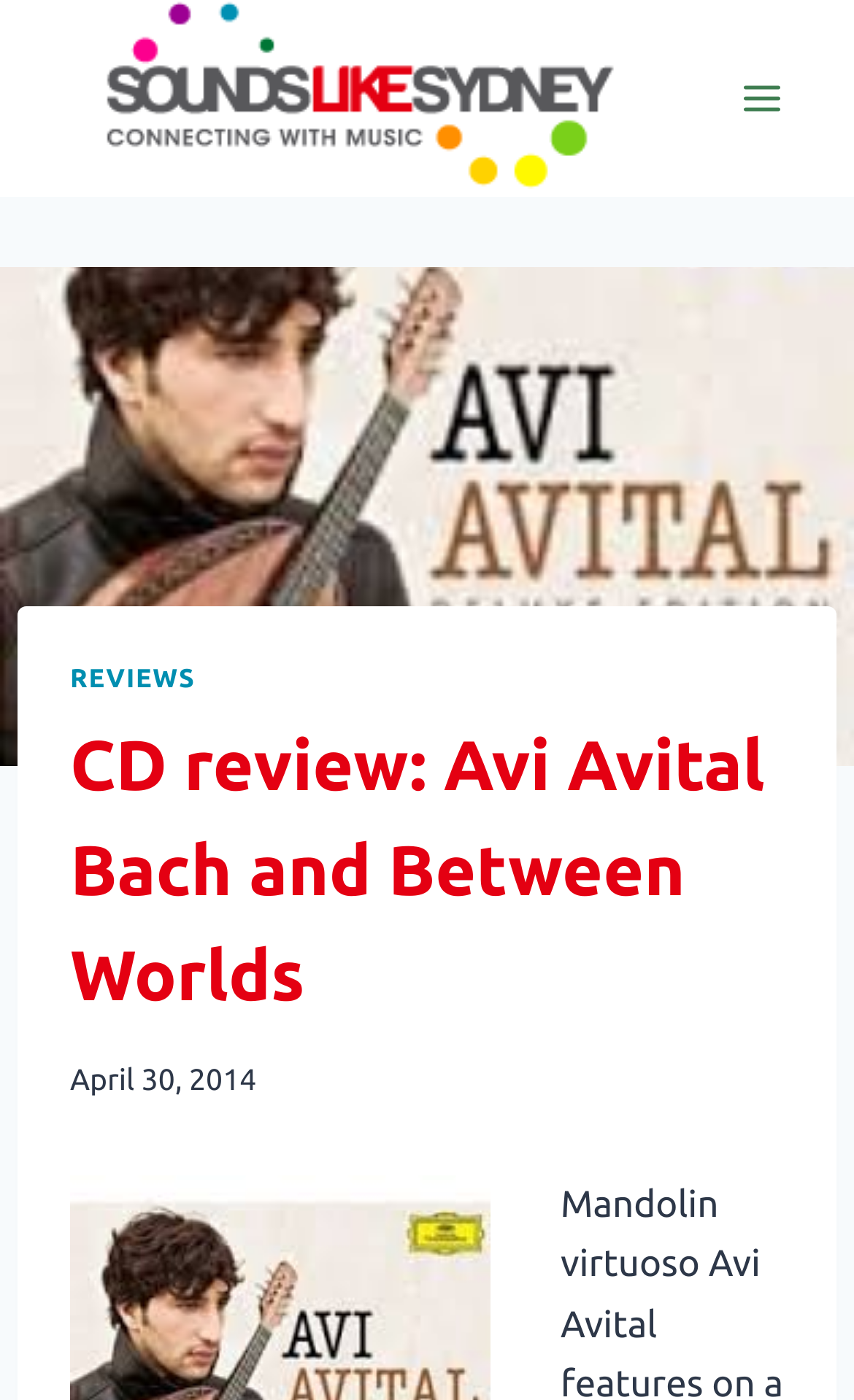What is the name of the mandolin virtuoso?
Please look at the screenshot and answer in one word or a short phrase.

Avi Avital